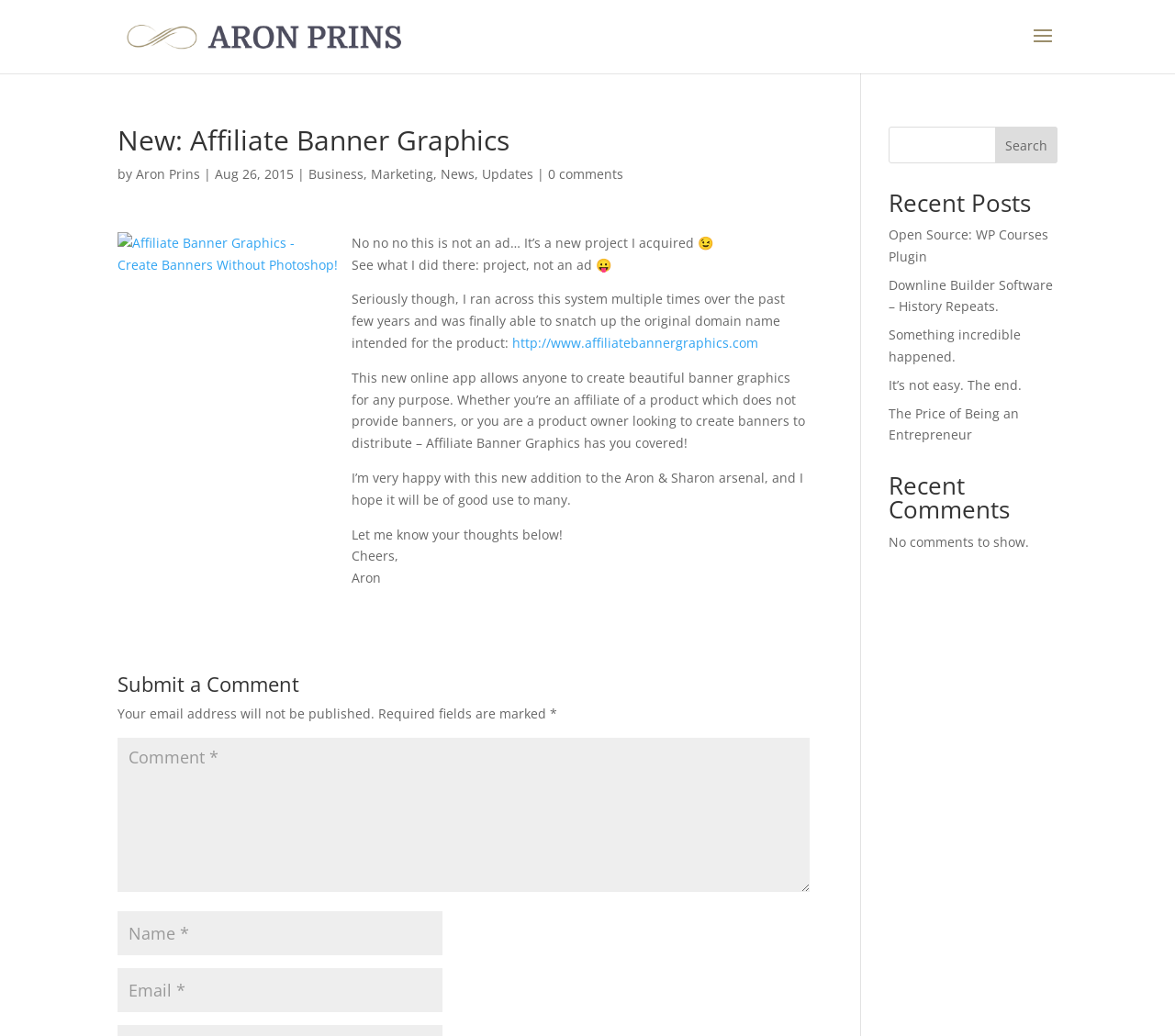Find the bounding box coordinates of the element I should click to carry out the following instruction: "Leave a comment".

[0.1, 0.712, 0.689, 0.861]